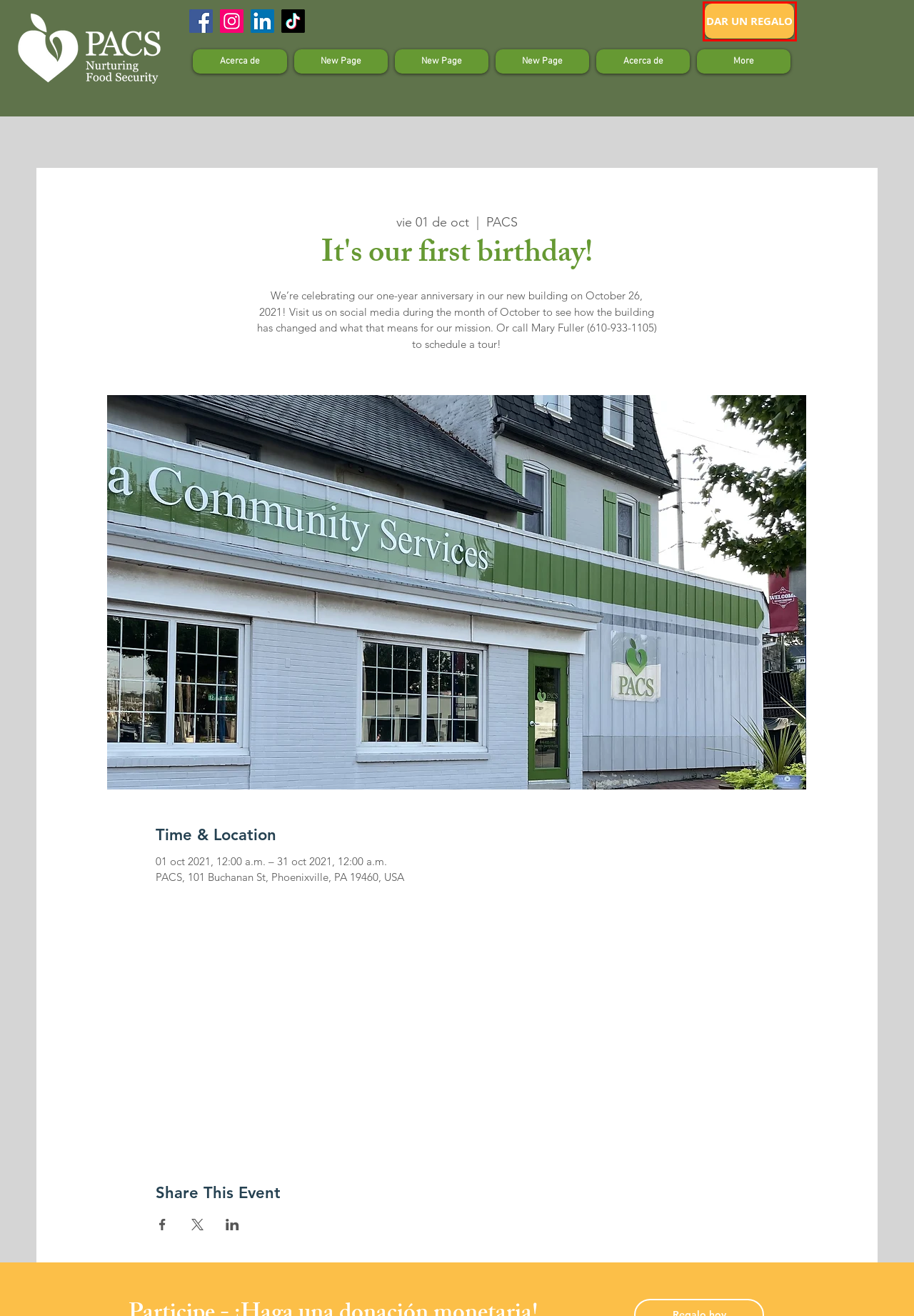You have a screenshot of a webpage with a red rectangle bounding box around an element. Identify the best matching webpage description for the new page that appears after clicking the element in the bounding box. The descriptions are:
A. PACS Home Page | PACS
B. Home | PACS
C. Home Backup 6.09.22 | PACS
D. Privacy Policy | PACS
E. Donate Money | PACS
F. Mailing List Forum | PACS
G. Donation Form
H. PACS | Home

G